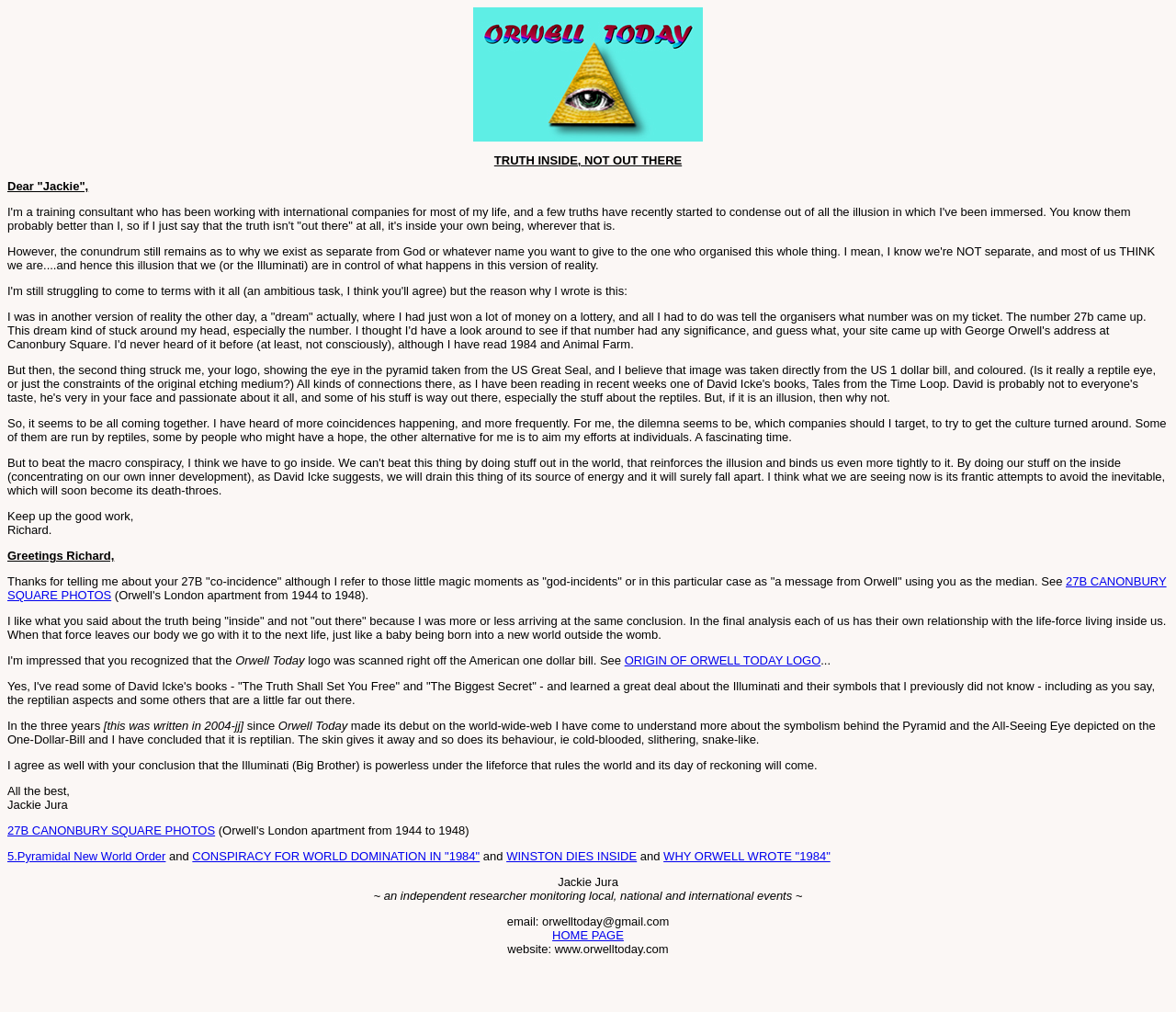Locate the bounding box coordinates of the clickable element to fulfill the following instruction: "Check the email address of Orwell Today". Provide the coordinates as four float numbers between 0 and 1 in the format [left, top, right, bottom].

[0.431, 0.904, 0.569, 0.917]